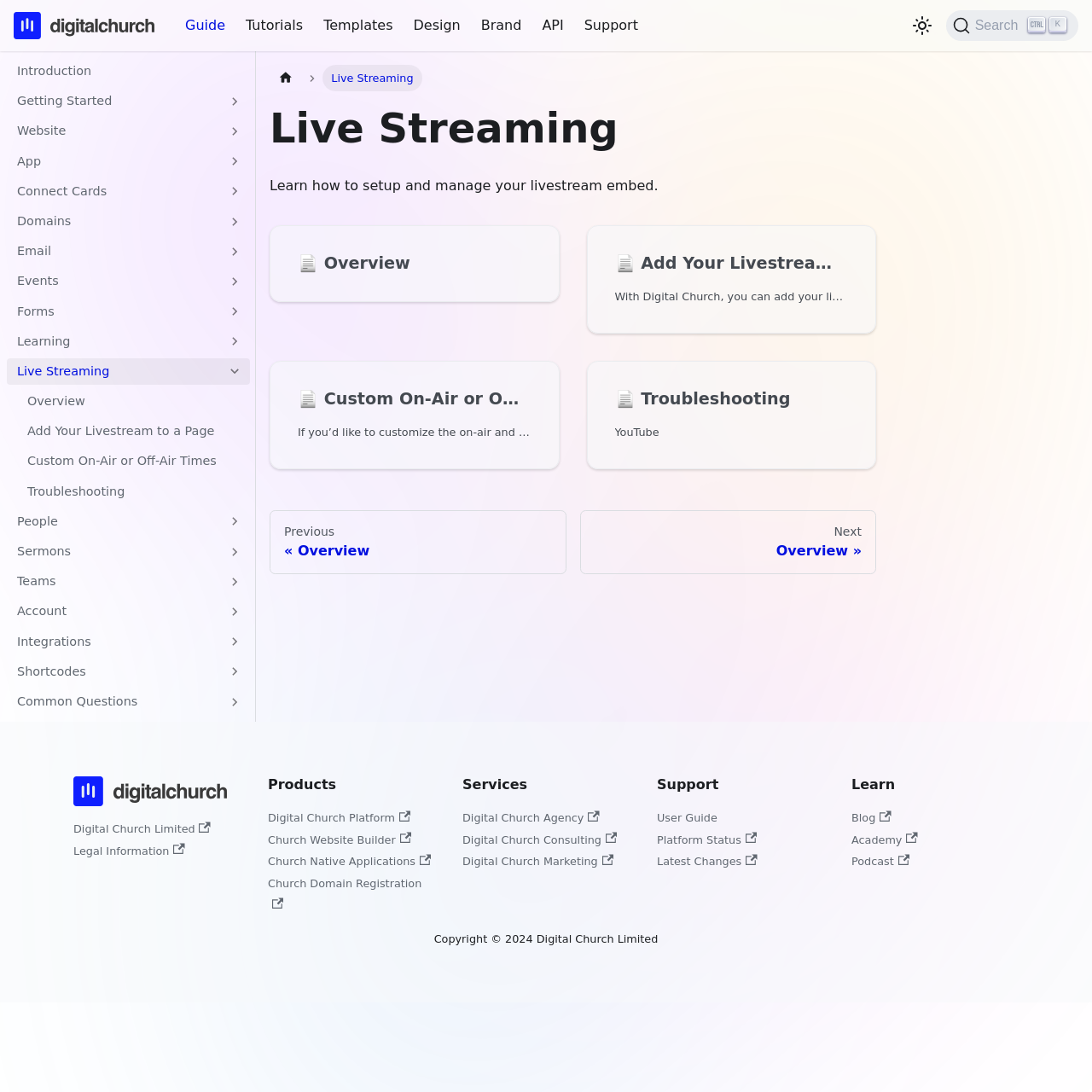What is the 'Troubleshooting' section about?
Answer the question with just one word or phrase using the image.

Resolving YouTube livestream issues